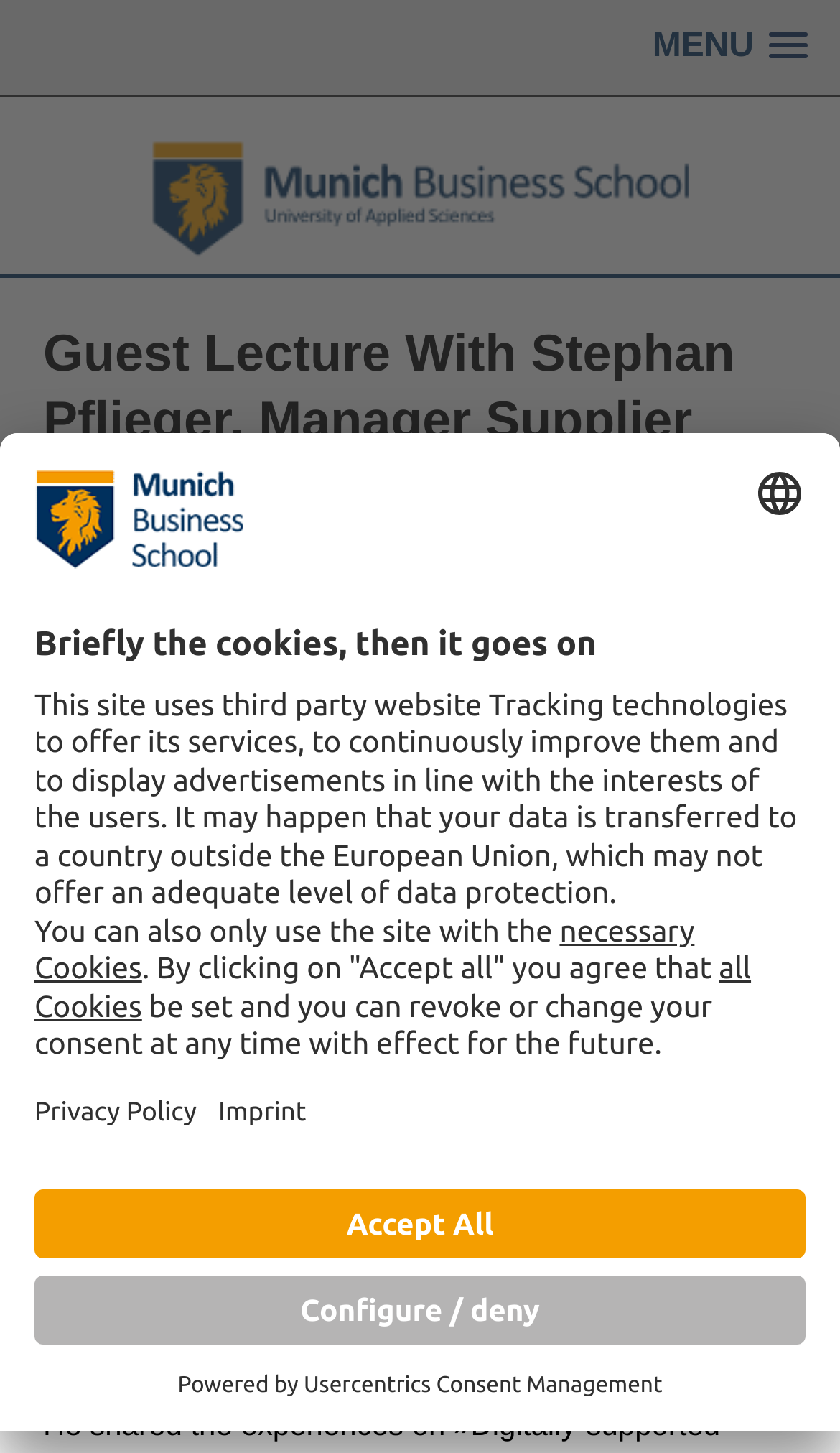Kindly determine the bounding box coordinates for the clickable area to achieve the given instruction: "Click the MENU link".

[0.751, 0.007, 0.987, 0.056]